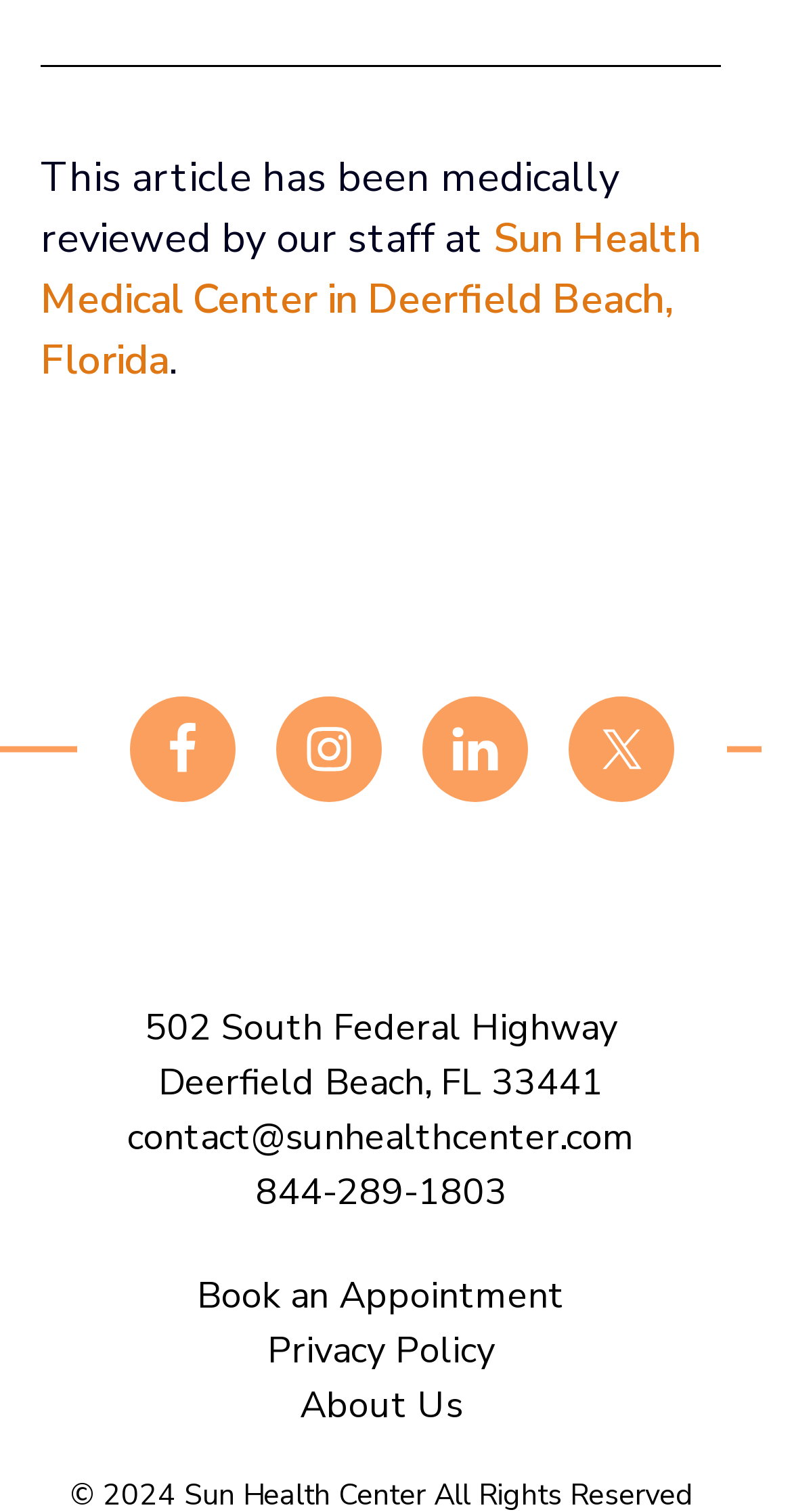What is the name of the medical center?
Carefully analyze the image and provide a detailed answer to the question.

The answer can be found by looking at the text 'This article has been medically reviewed by our staff at' followed by a link 'Sun Health Medical Center in Deerfield Beach, Florida', which indicates that the medical center is Sun Health Medical Center.